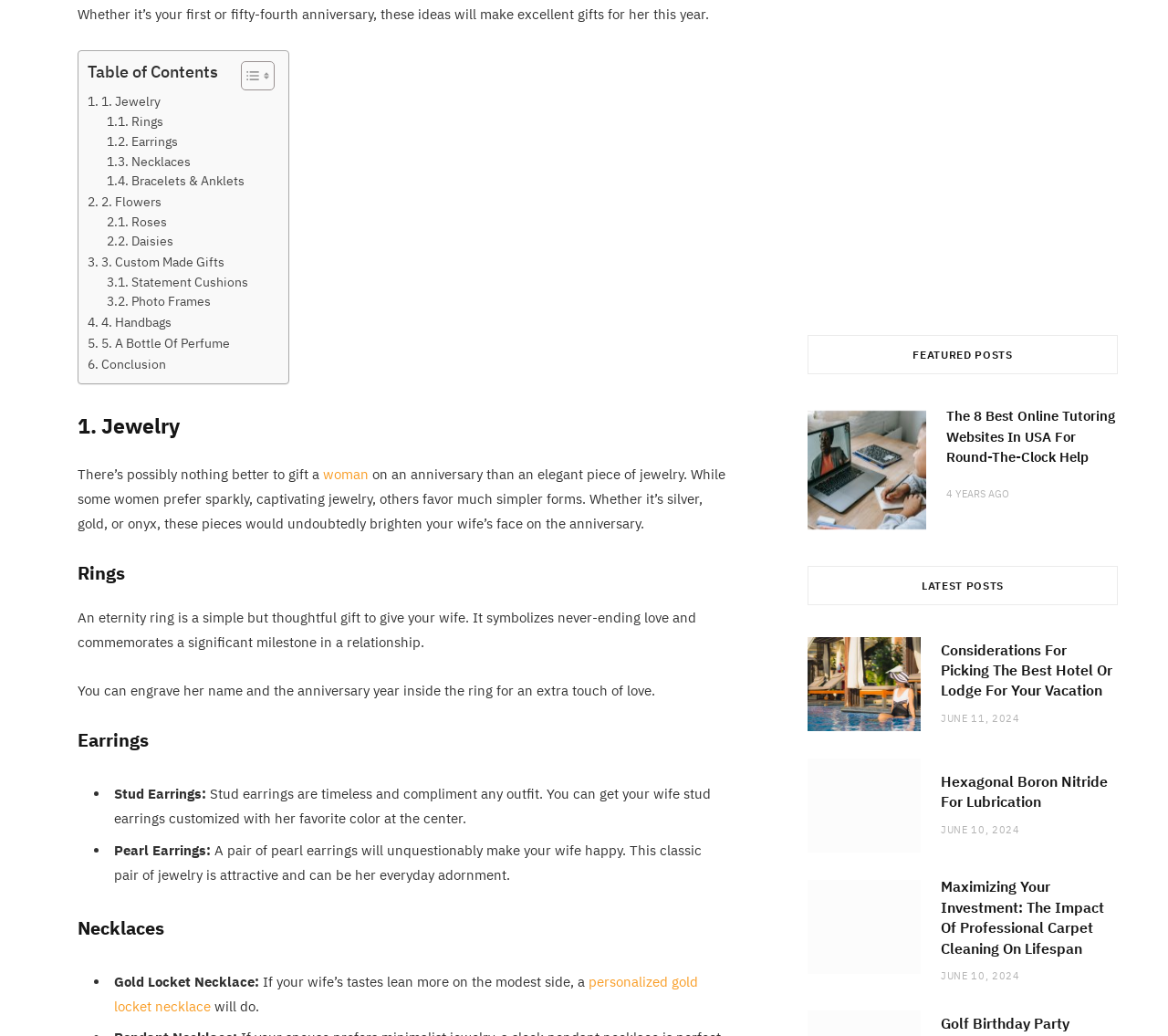Based on the image, provide a detailed and complete answer to the question: 
What is the topic of the latest post with a heading that starts with 'Maximizing Your Investment'?

The latest post with a heading that starts with 'Maximizing Your Investment' is titled 'Maximizing Your Investment: The Impact Of Professional Carpet Cleaning On Lifespan', which suggests that the topic is carpet cleaning.